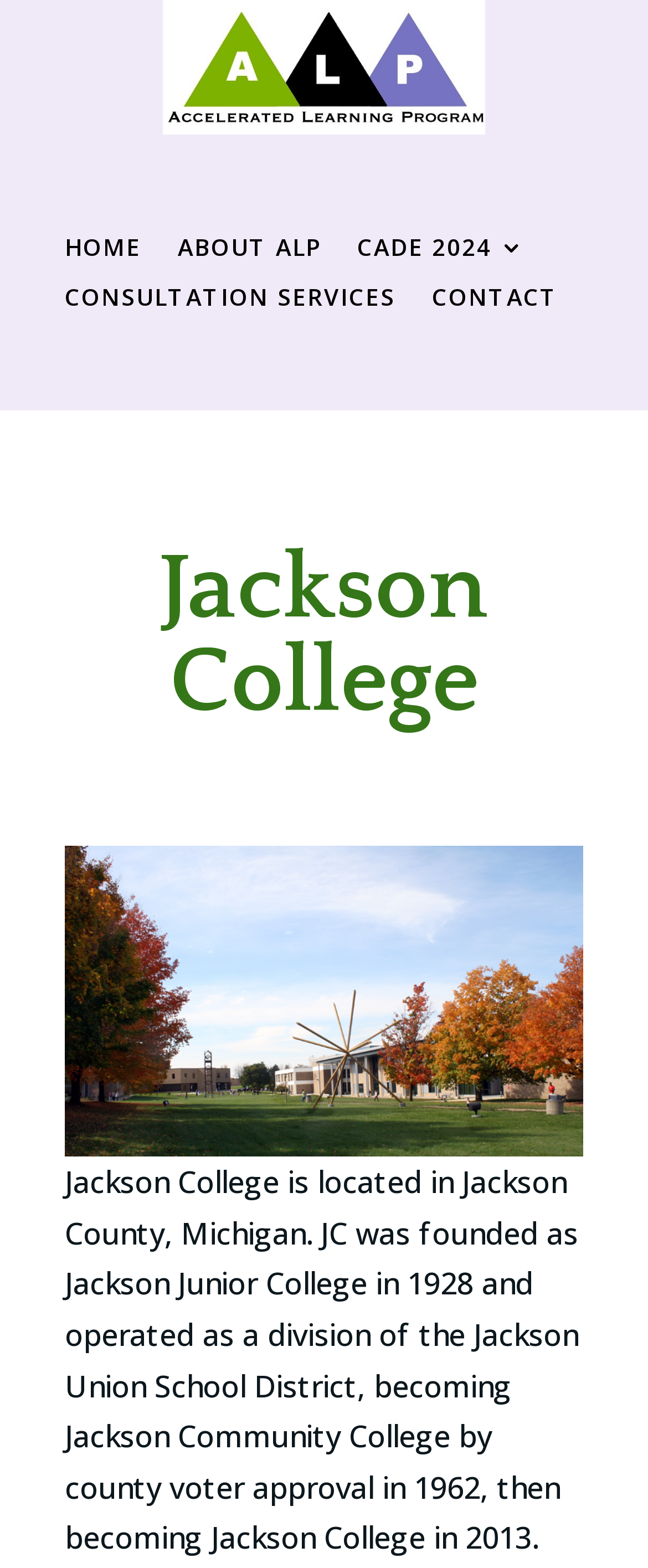What is the location of Jackson College?
Please answer the question as detailed as possible based on the image.

The location of Jackson College can be found in the static text element that describes the college, which states 'Jackson College is located in Jackson County, Michigan.'